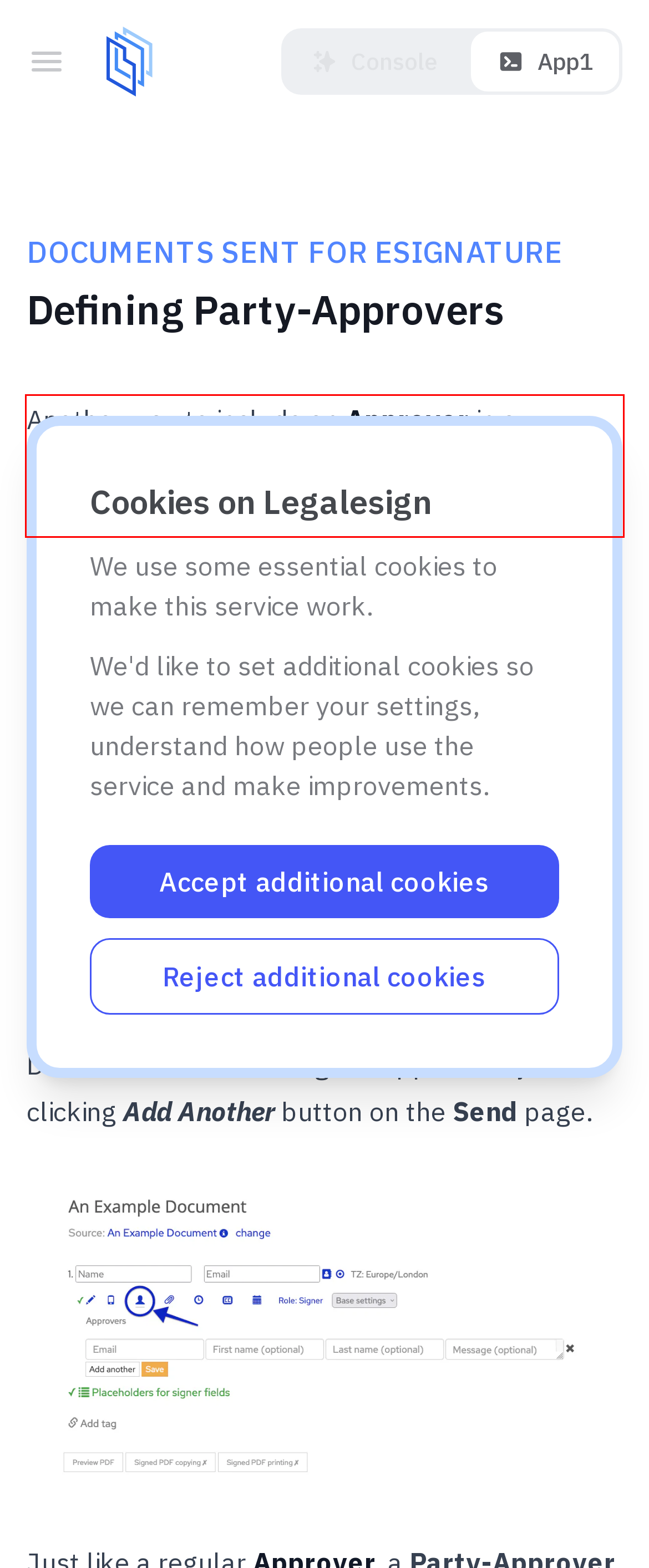Review the screenshot of the webpage and recognize the text inside the red rectangle bounding box. Provide the extracted text content.

Another way to include an Approver in a document's distribution is by allying them to a signer, thus making them a Party-Approver.